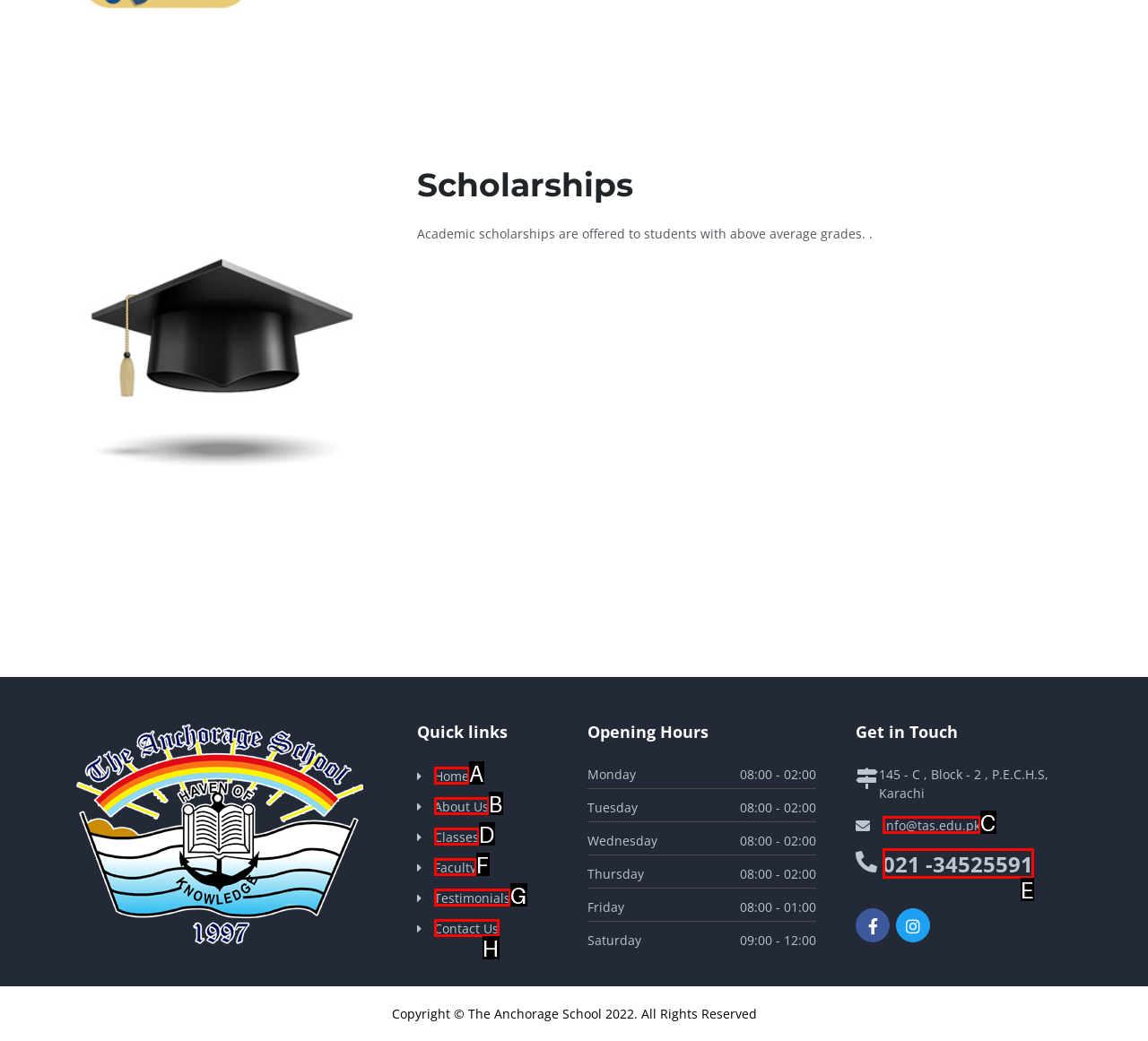Identify which HTML element aligns with the description: Classes
Answer using the letter of the correct choice from the options available.

D